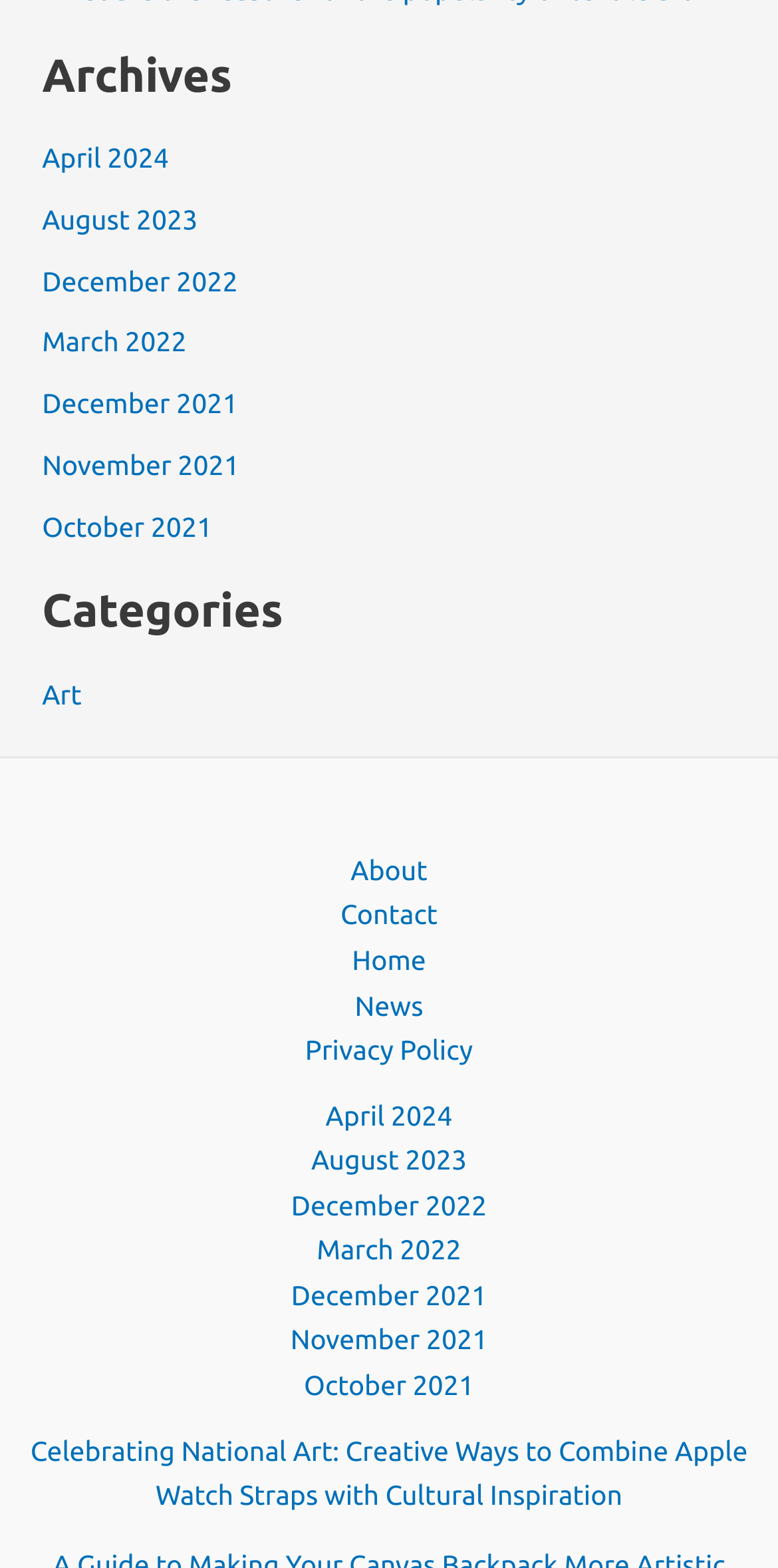Please provide a detailed answer to the question below based on the screenshot: 
How many links are there in the first footer widget?

I counted the number of links in the first footer widget, which are 'About', 'Contact', 'Home', 'News', and 'Privacy Policy'. There are 5 links in total.